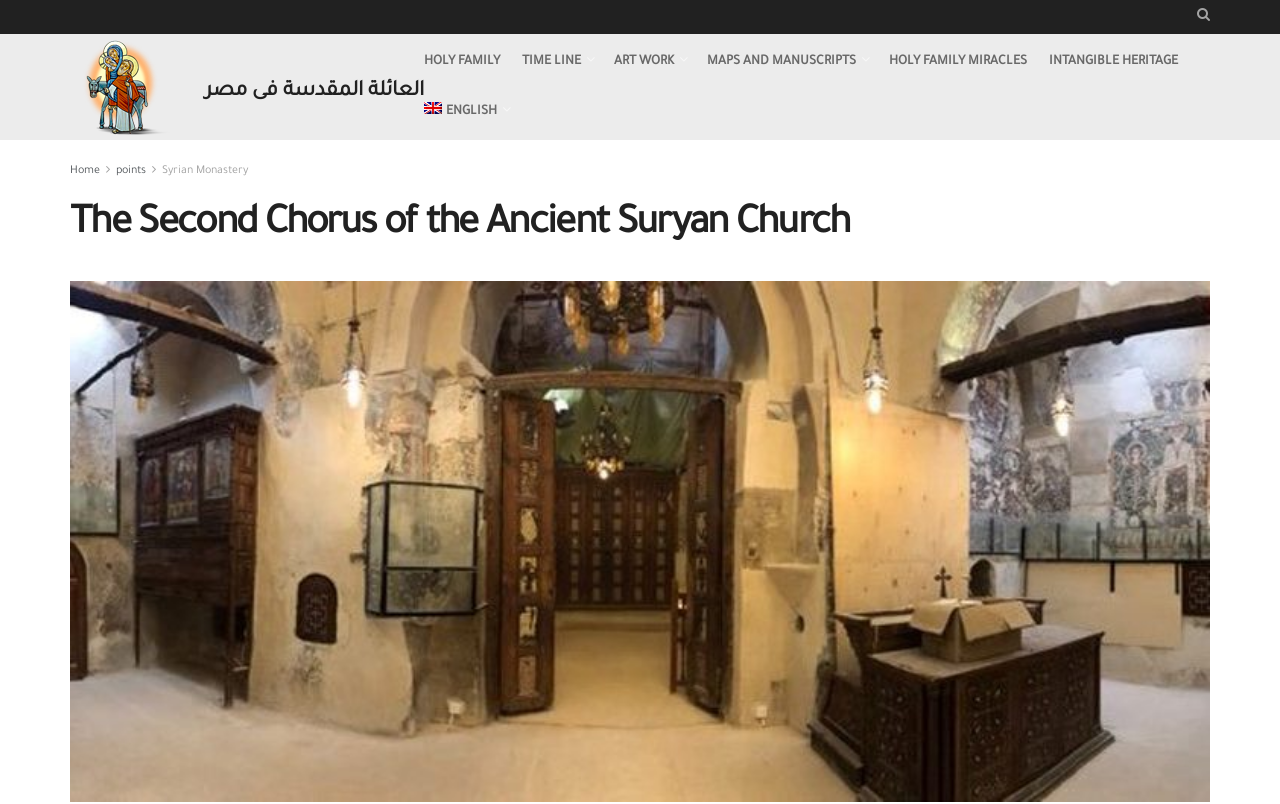Indicate the bounding box coordinates of the clickable region to achieve the following instruction: "View the ART WORK page."

[0.48, 0.057, 0.535, 0.096]